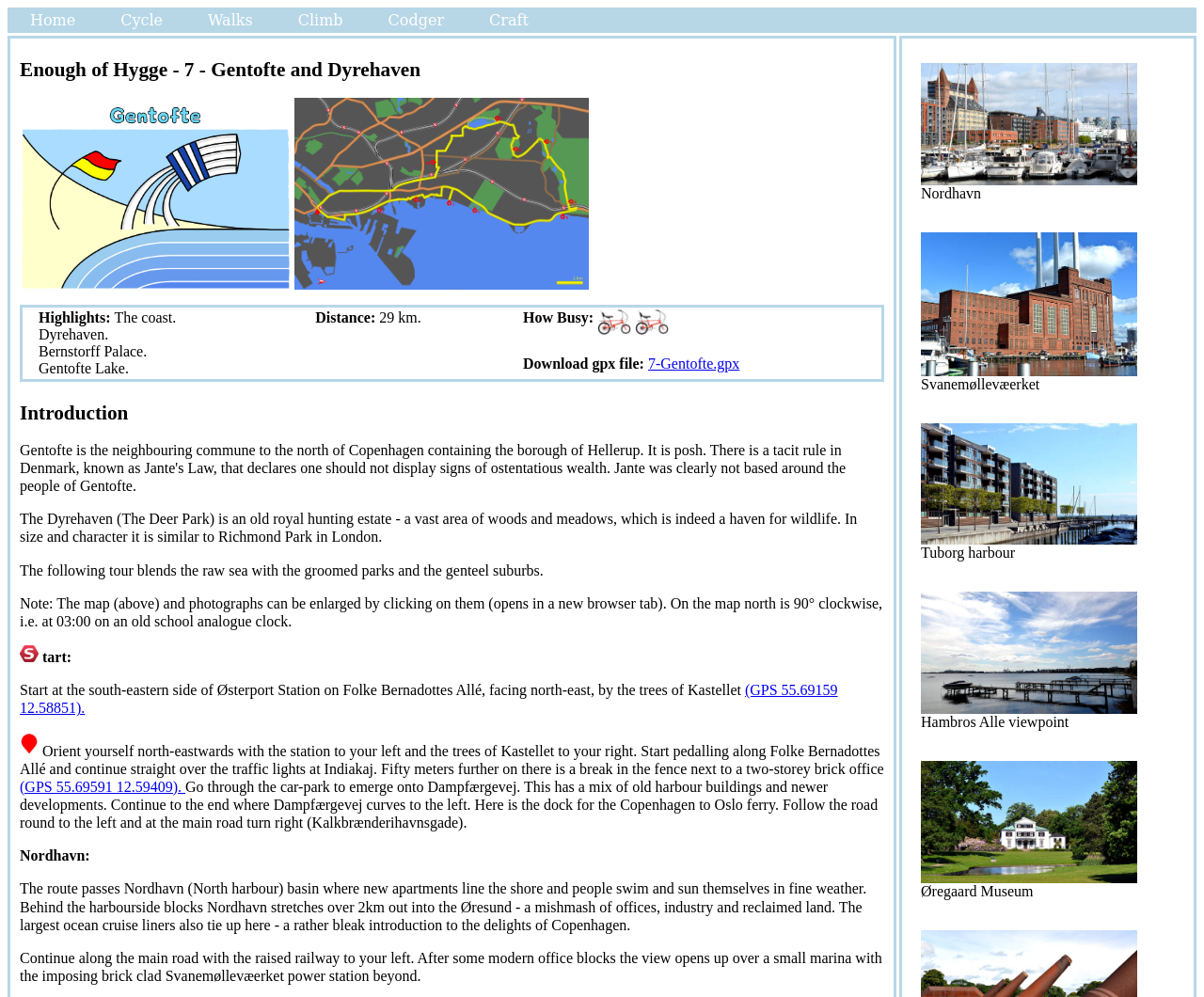Provide the bounding box coordinates for the UI element described in this sentence: "Cycle". The coordinates should be four float values between 0 and 1, i.e., [left, top, right, bottom].

[0.081, 0.008, 0.154, 0.033]